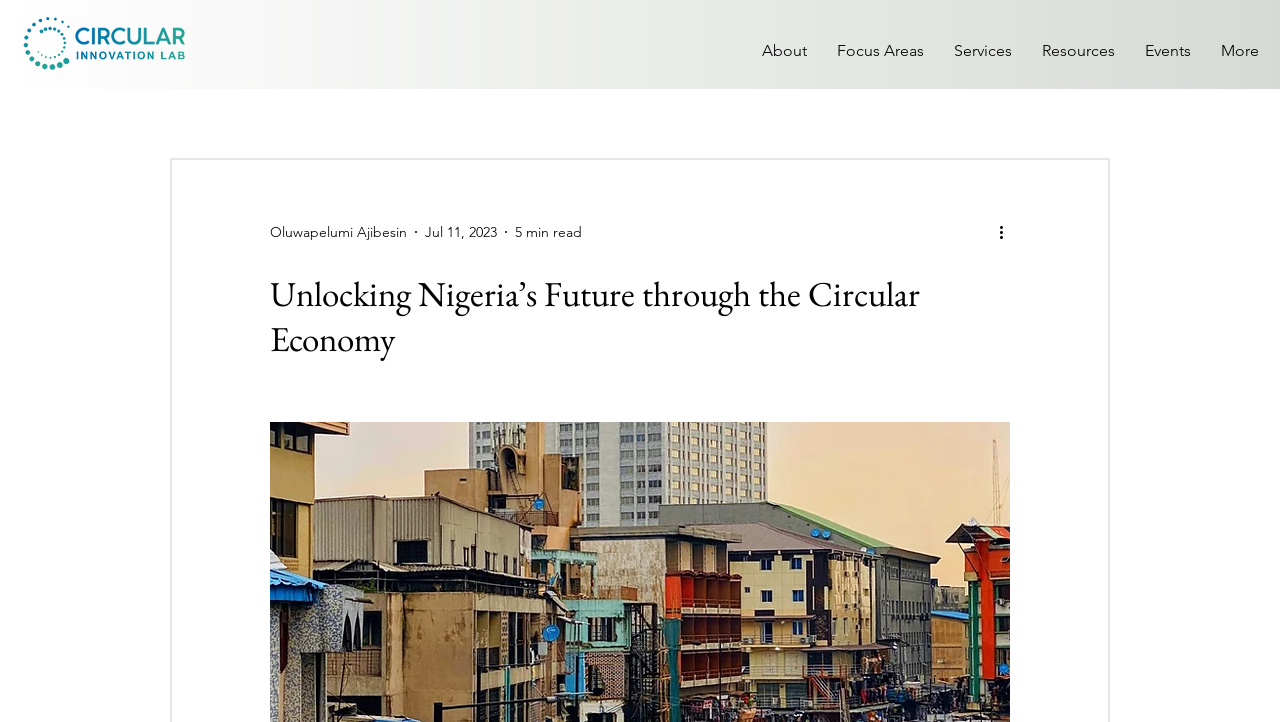What are the main navigation links?
Based on the image, provide a one-word or brief-phrase response.

About, Focus Areas, Services, Resources, Events